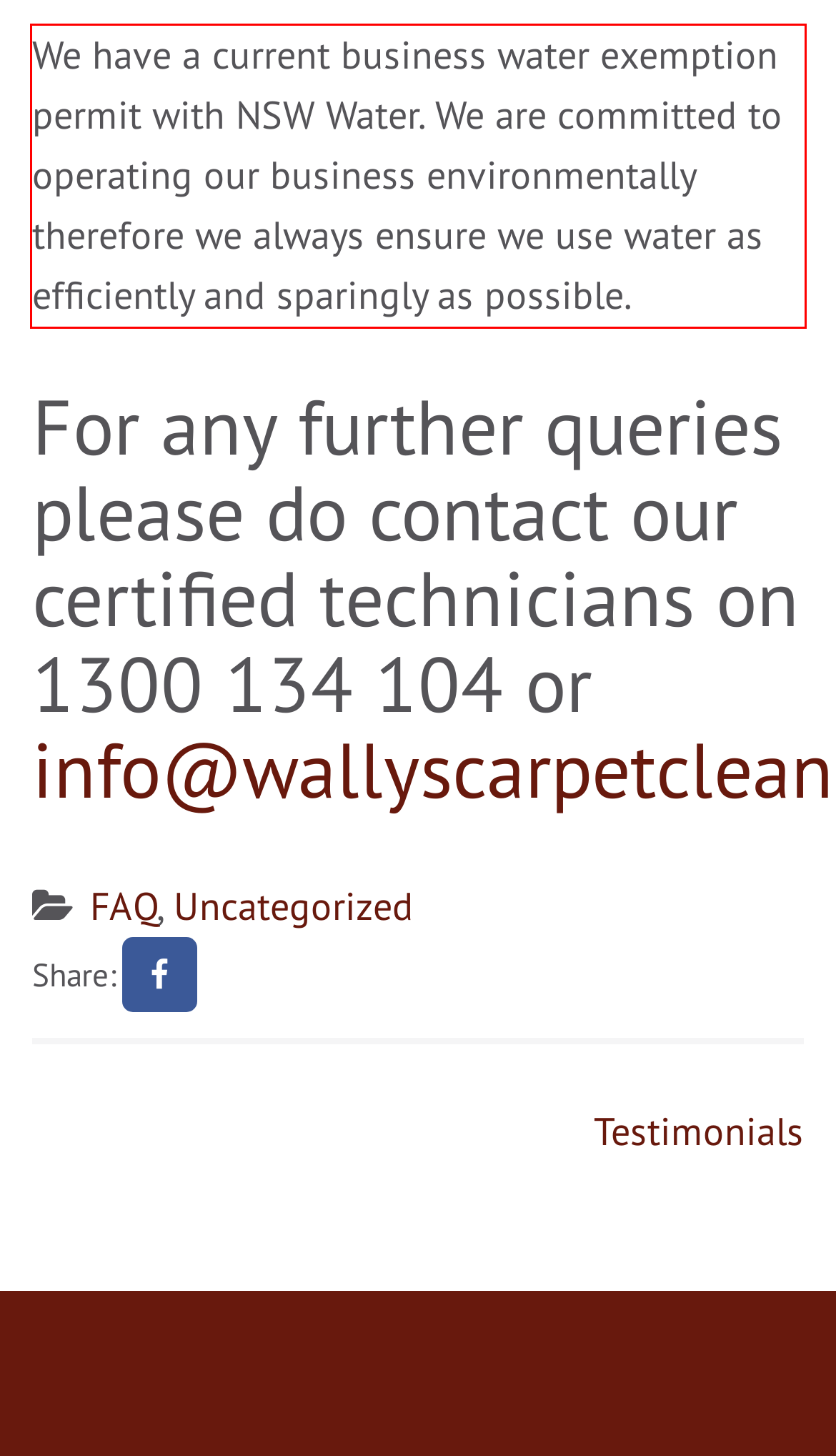You are given a screenshot showing a webpage with a red bounding box. Perform OCR to capture the text within the red bounding box.

We have a current business water exemption permit with NSW Water. We are committed to operating our business environmentally therefore we always ensure we use water as efficiently and sparingly as possible.